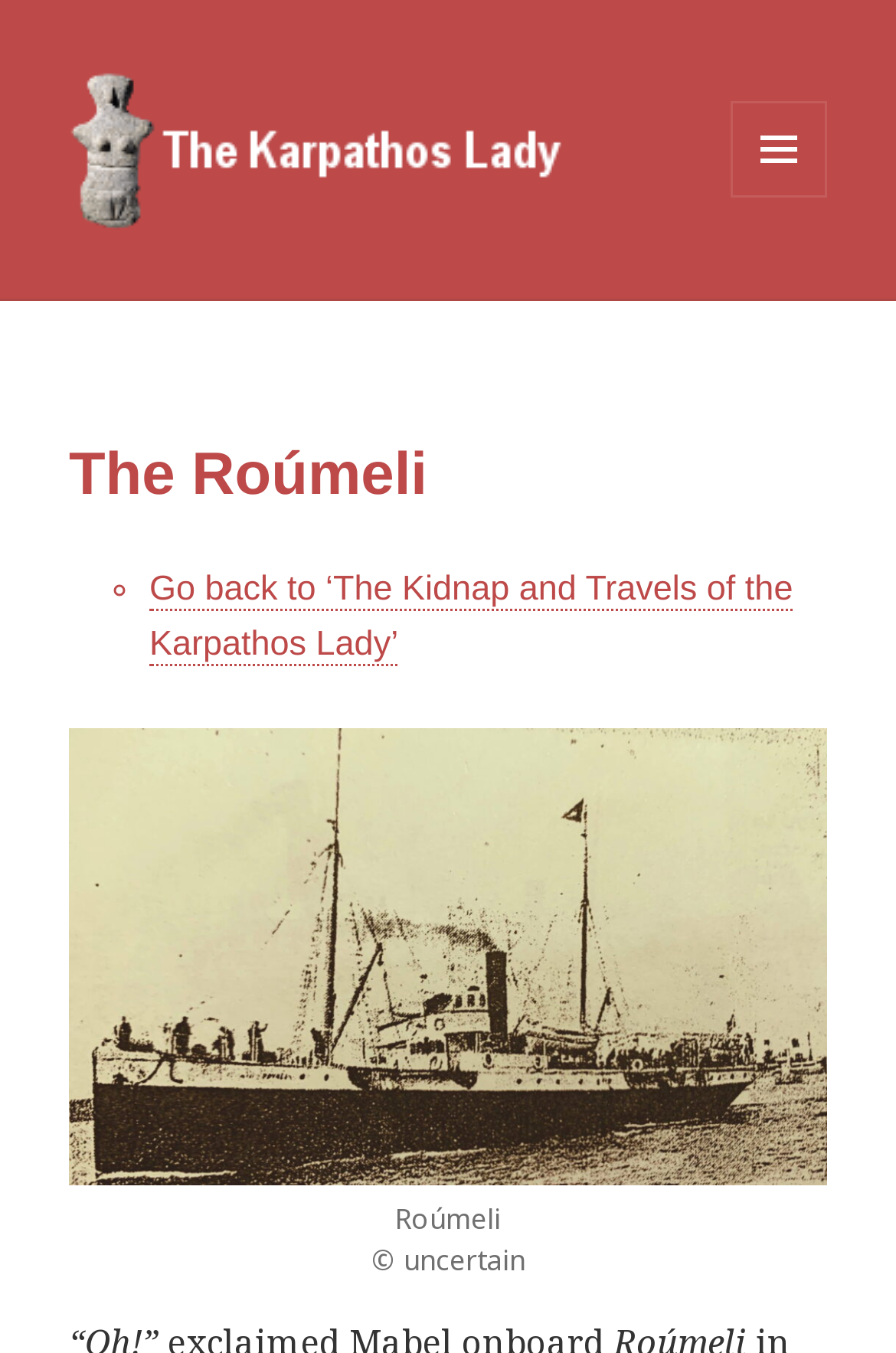Please analyze the image and give a detailed answer to the question:
What is the type of the image?

The image element has a description 'Roúmeli - copyright uncertain', indicating that the type of the image is related to 'Roúmeli', which is likely a geographical region or a concept.